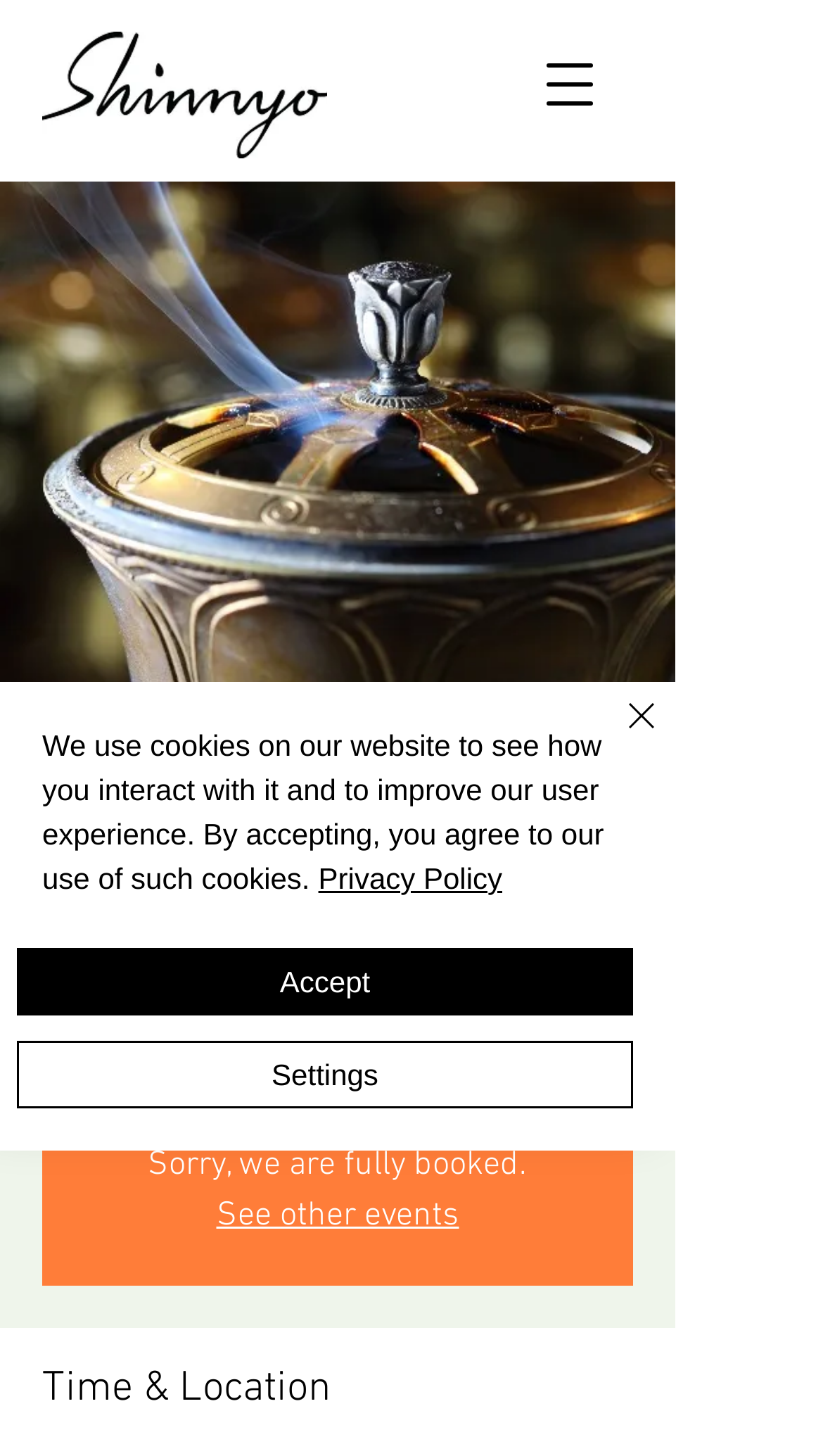Provide a thorough and detailed response to the question by examining the image: 
What is the current status of the meditation room?

I determined the answer by looking at the StaticText element with the text 'Sorry, we are fully booked.' which is located below the image and heading elements, indicating that the meditation room is currently fully booked.